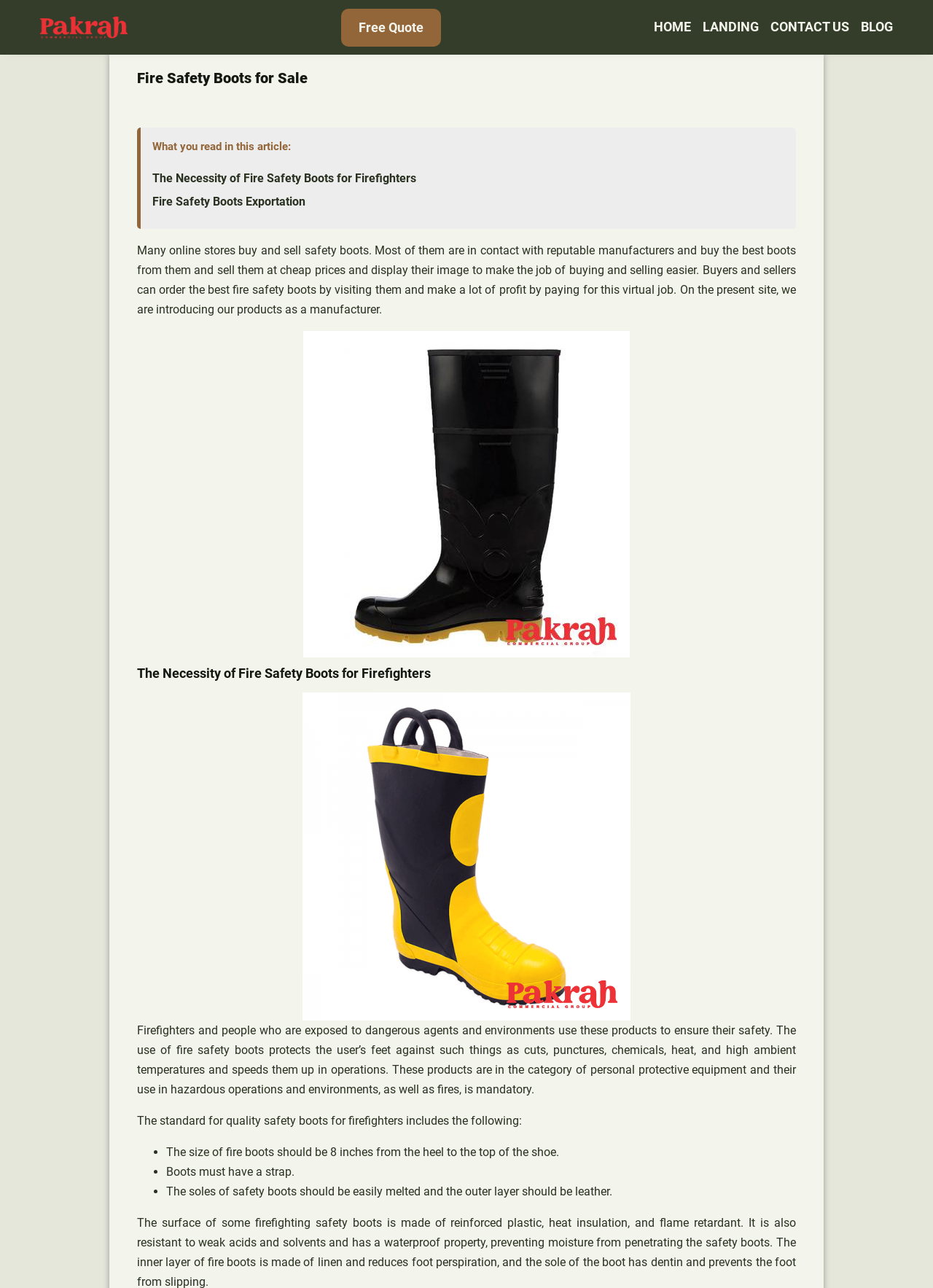Answer the question briefly using a single word or phrase: 
What is the material of the outer layer of safety boots?

Leather